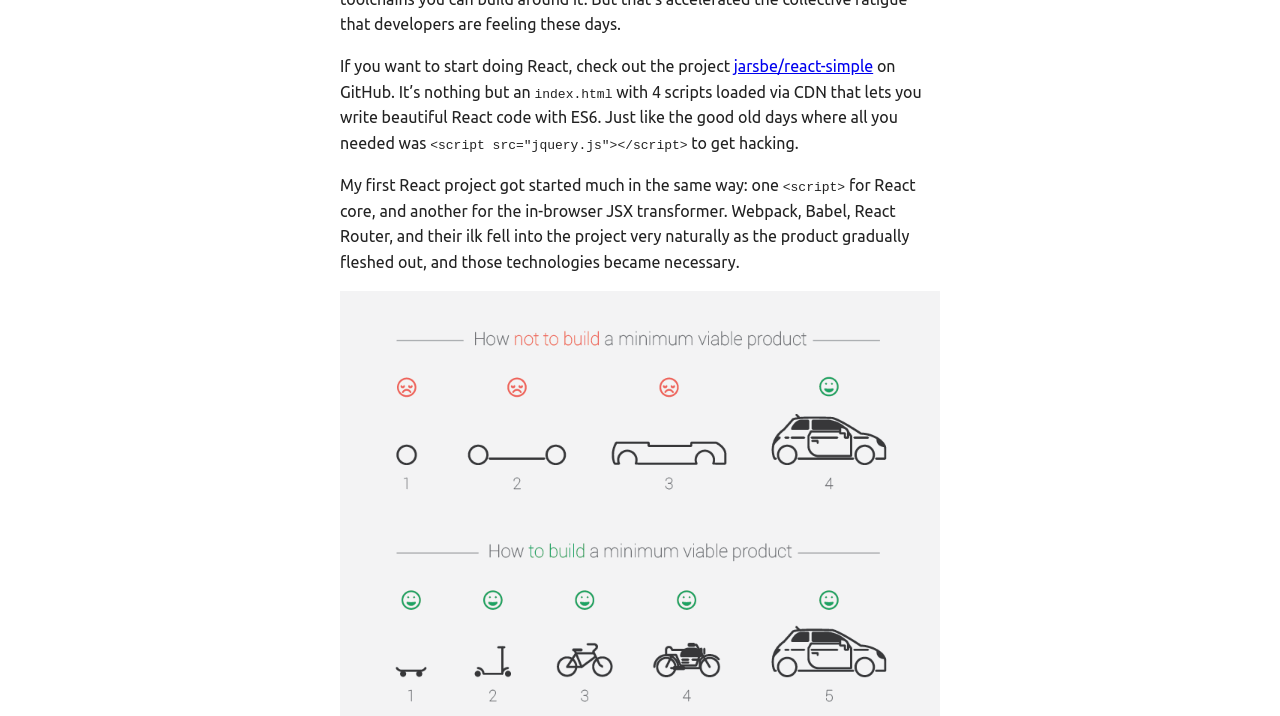Identify the bounding box for the given UI element using the description provided. Coordinates should be in the format (top-left x, top-left y, bottom-right x, bottom-right y) and must be between 0 and 1. Here is the description: jarsbe/react-simple

[0.573, 0.08, 0.682, 0.105]